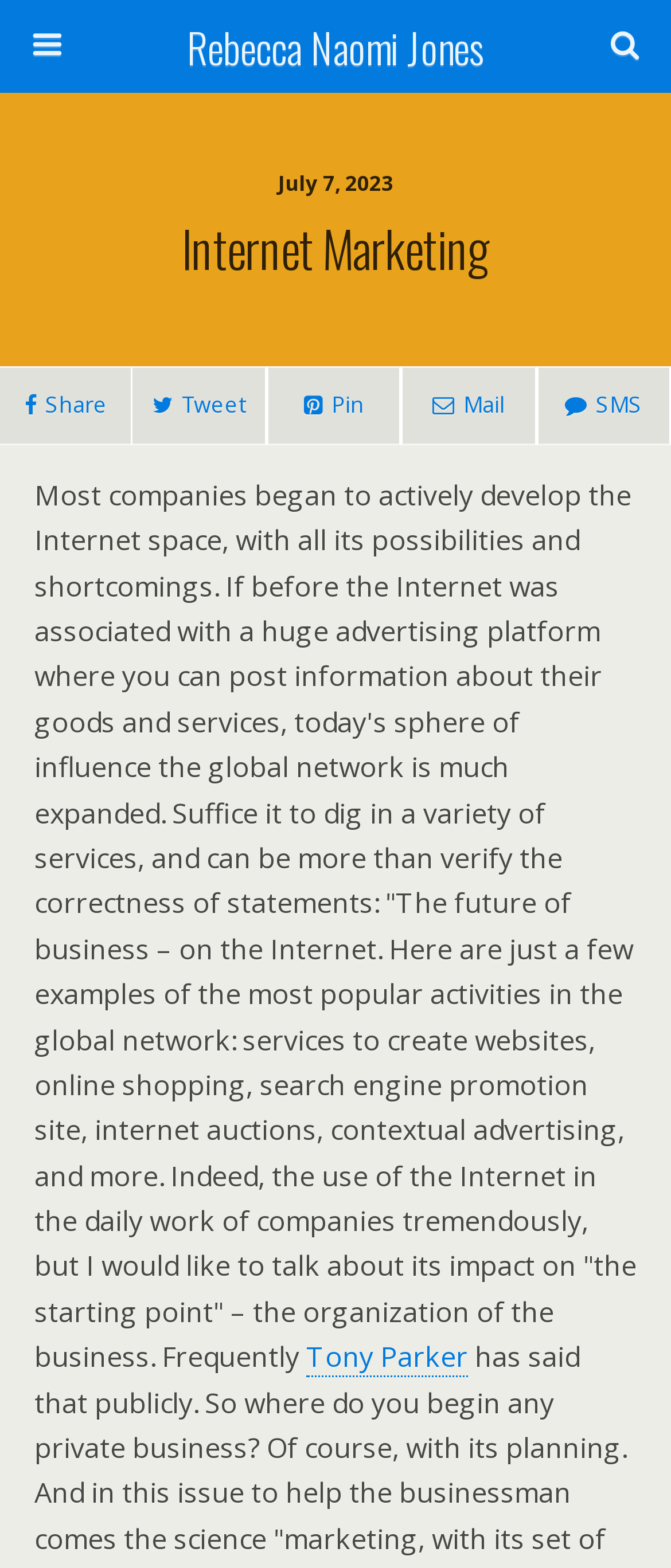What is the topic of the main content?
Look at the image and provide a short answer using one word or a phrase.

Internet Marketing